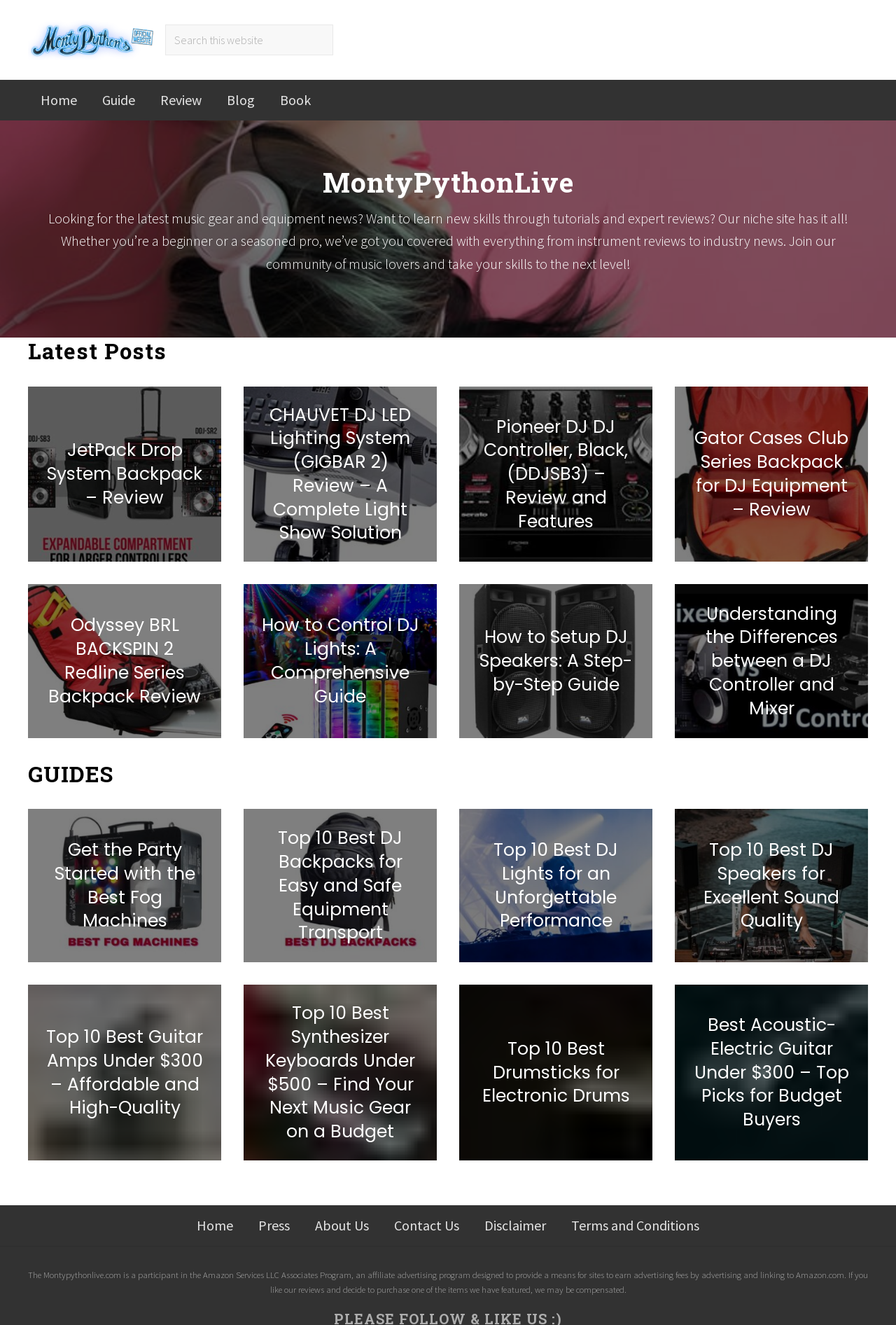Locate the bounding box coordinates of the clickable area to execute the instruction: "Search this website". Provide the coordinates as four float numbers between 0 and 1, represented as [left, top, right, bottom].

[0.184, 0.018, 0.372, 0.042]